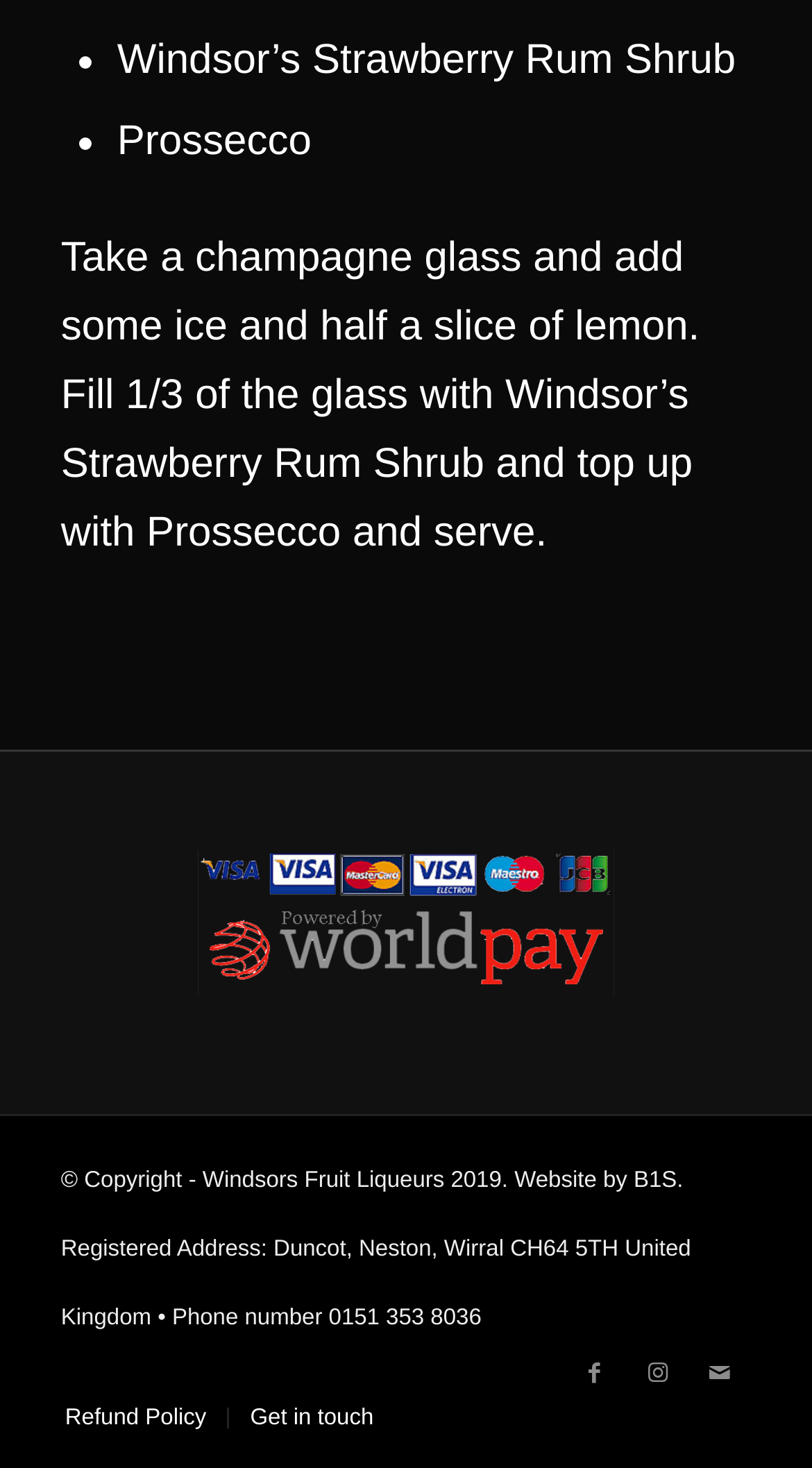Locate the UI element described as follows: "Mail". Return the bounding box coordinates as four float numbers between 0 and 1 in the order [left, top, right, bottom].

[0.848, 0.915, 0.925, 0.958]